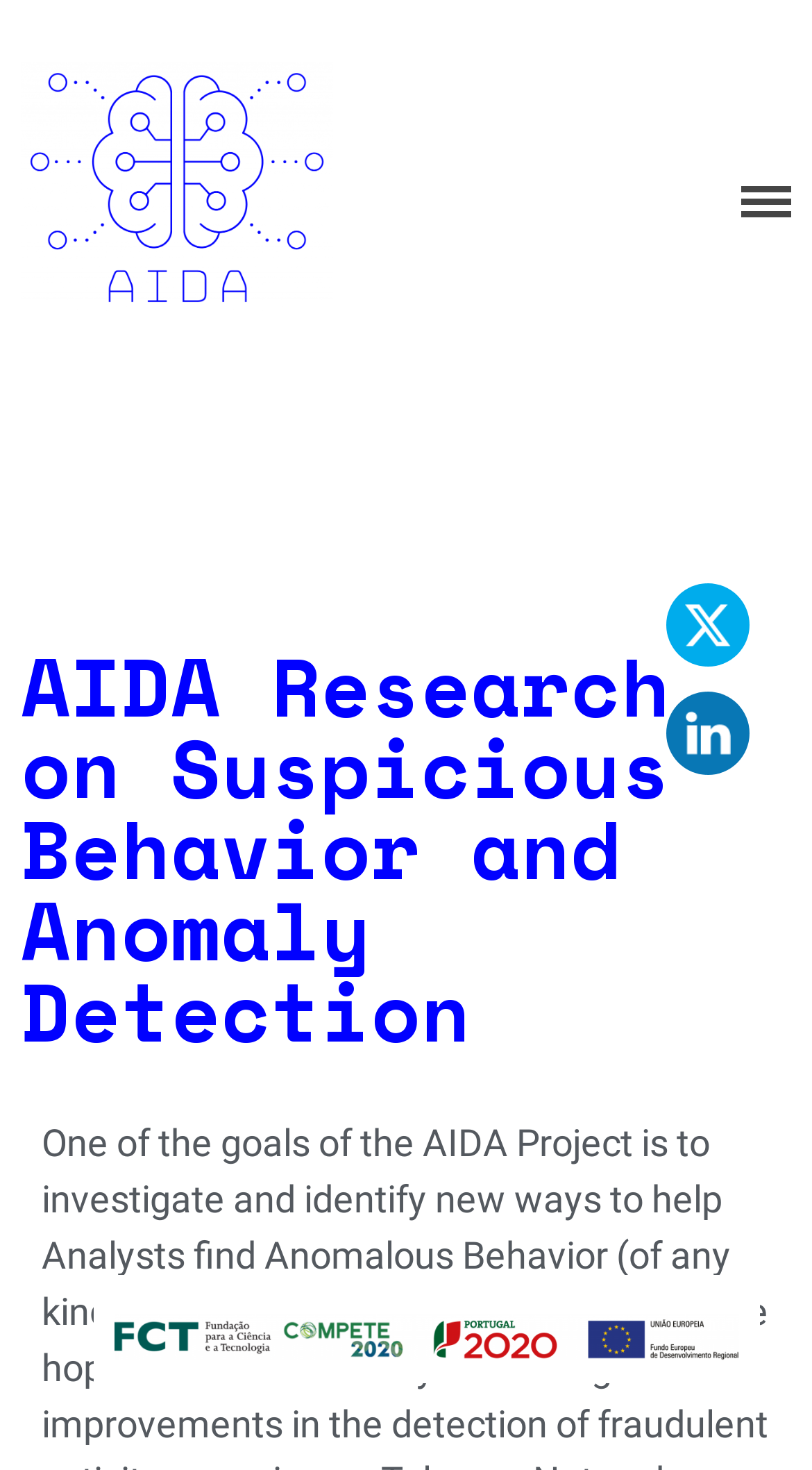Provide a single word or phrase to answer the given question: 
How many links are there in the navigation menu?

14